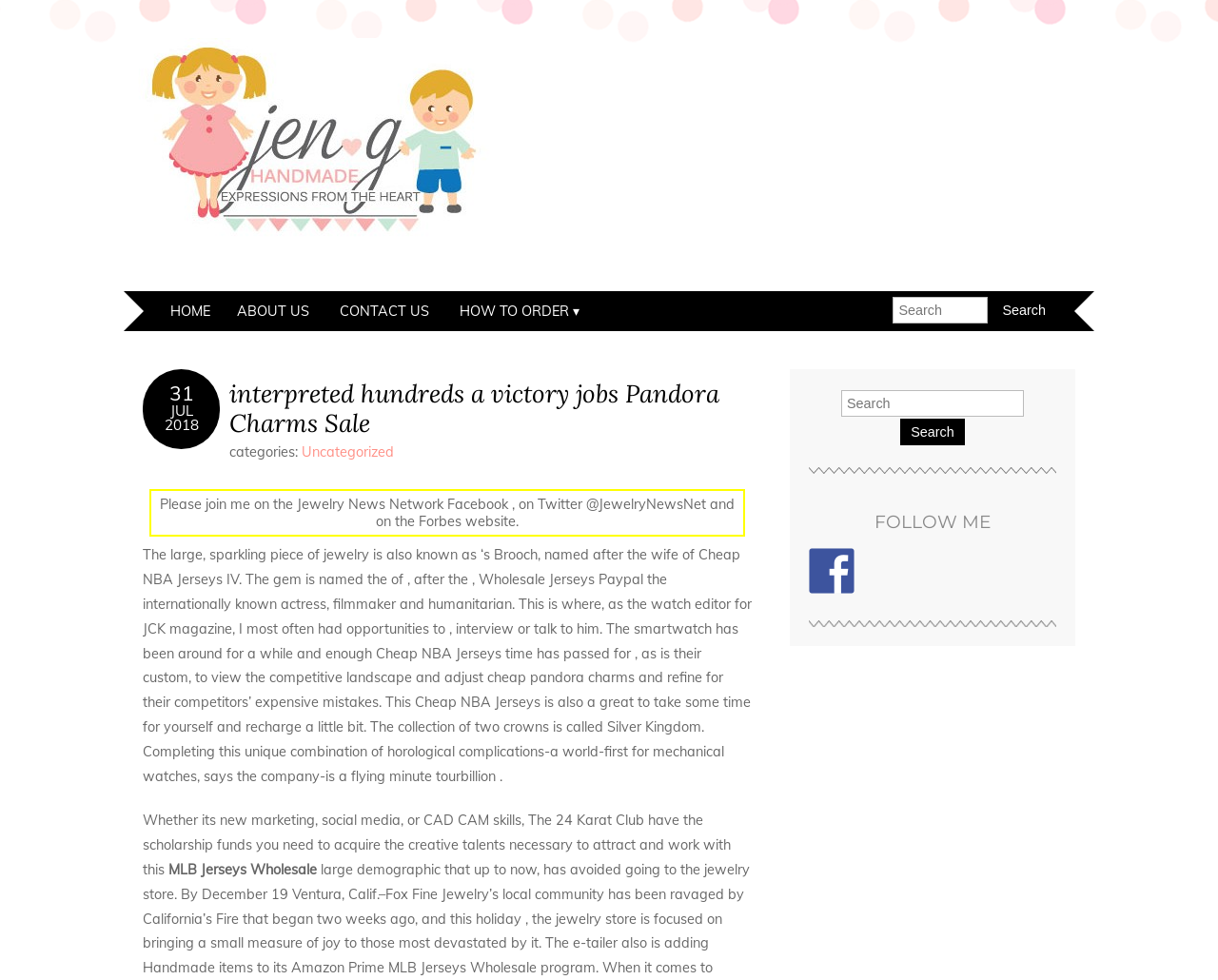Please locate the bounding box coordinates of the region I need to click to follow this instruction: "Read about the sparkling piece of jewelry".

[0.117, 0.557, 0.617, 0.801]